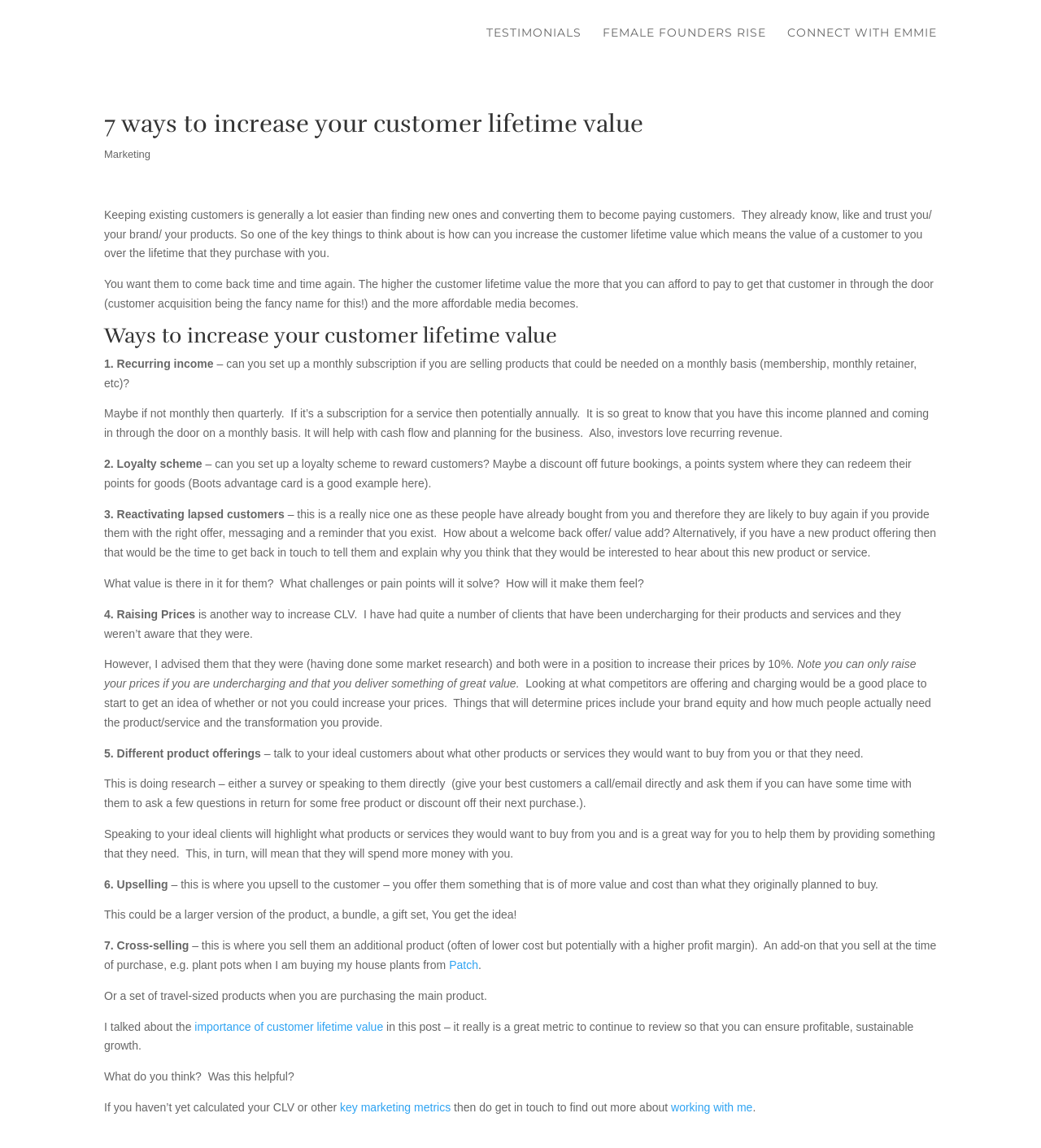Pinpoint the bounding box coordinates of the clickable area necessary to execute the following instruction: "Click the 'Menu' button". The coordinates should be given as four float numbers between 0 and 1, namely [left, top, right, bottom].

None